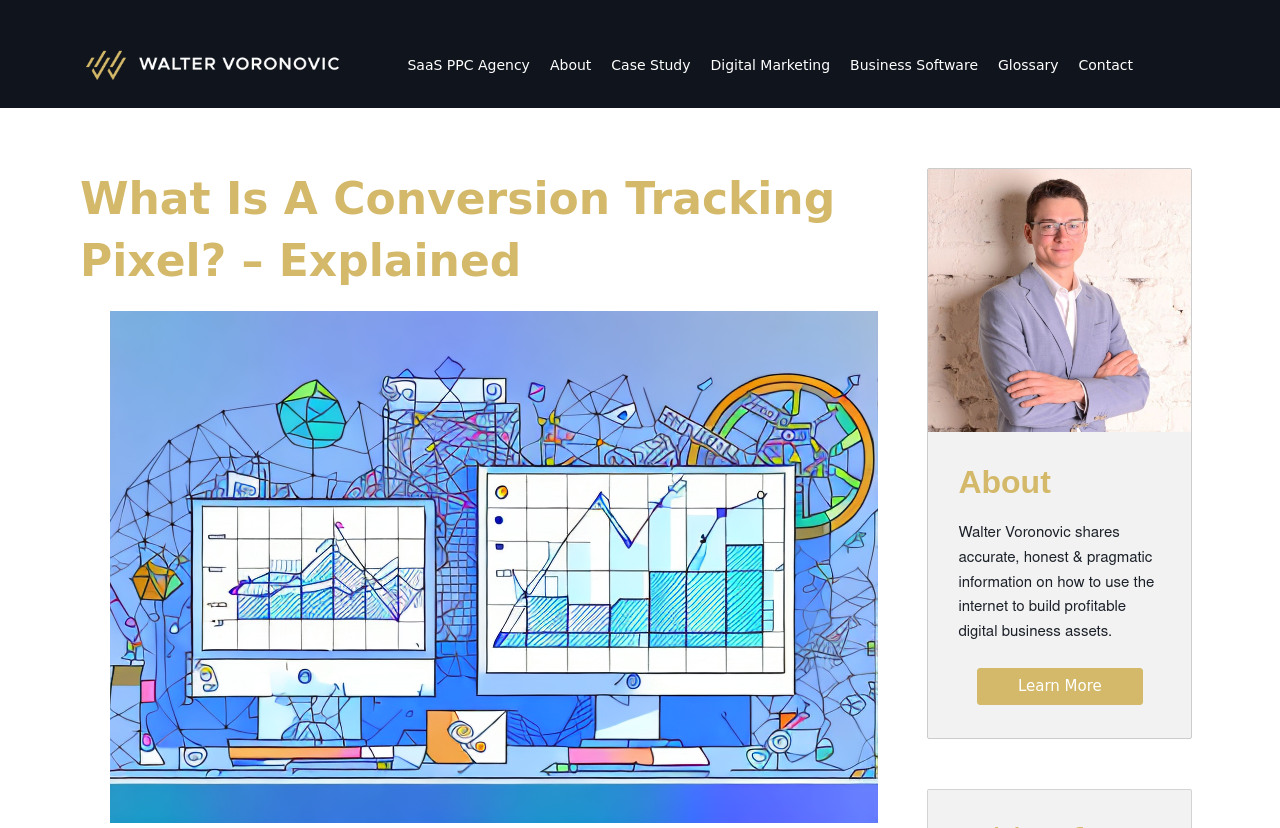Please locate the clickable area by providing the bounding box coordinates to follow this instruction: "go to SaaS PPC Agency".

[0.311, 0.051, 0.422, 0.106]